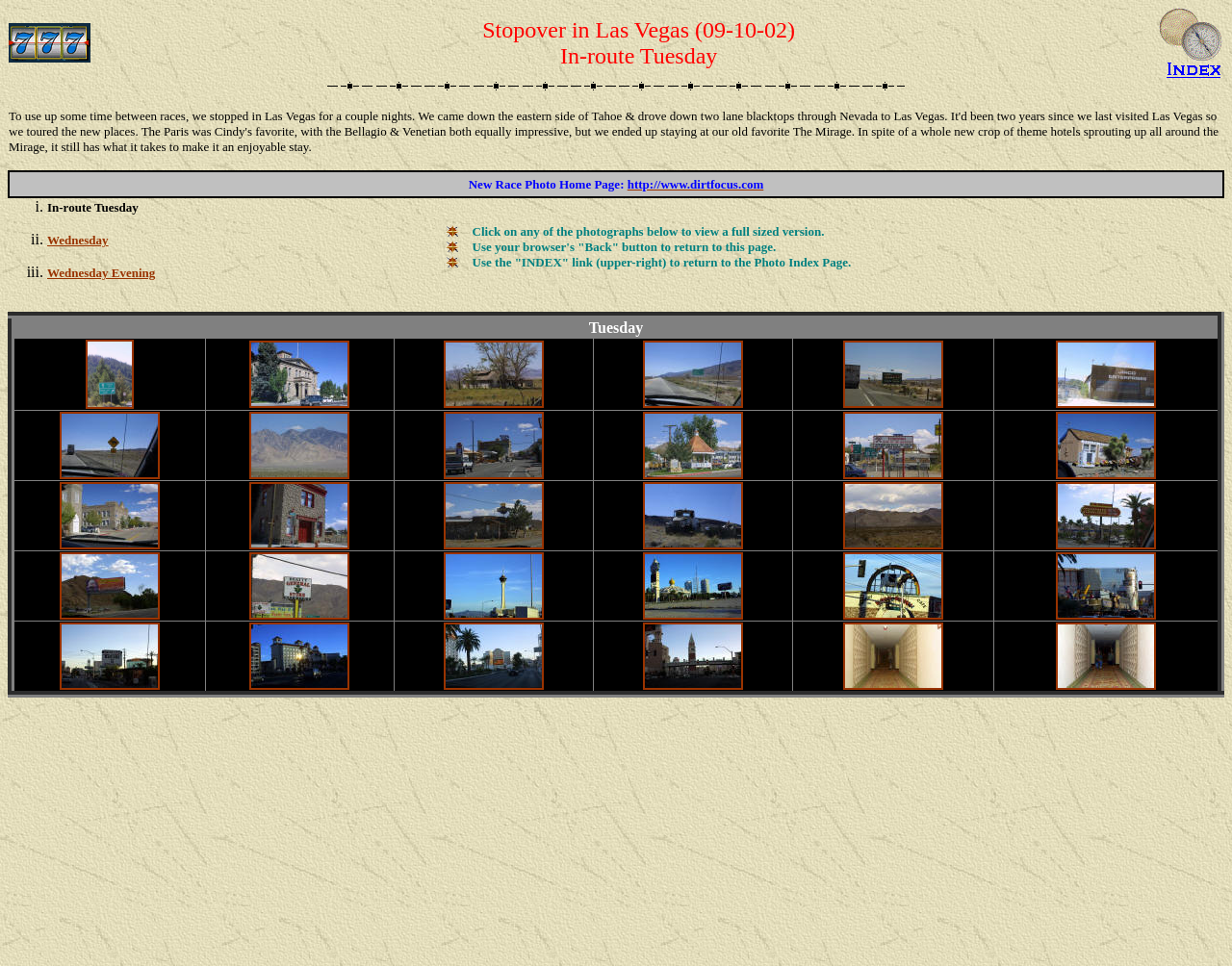What day of the week is described in the text?
We need a detailed and exhaustive answer to the question. Please elaborate.

The text mentions 'In-route Tuesday' and 'Wednesday Evening', indicating that Tuesday is one of the days being described in the author's travel journal.